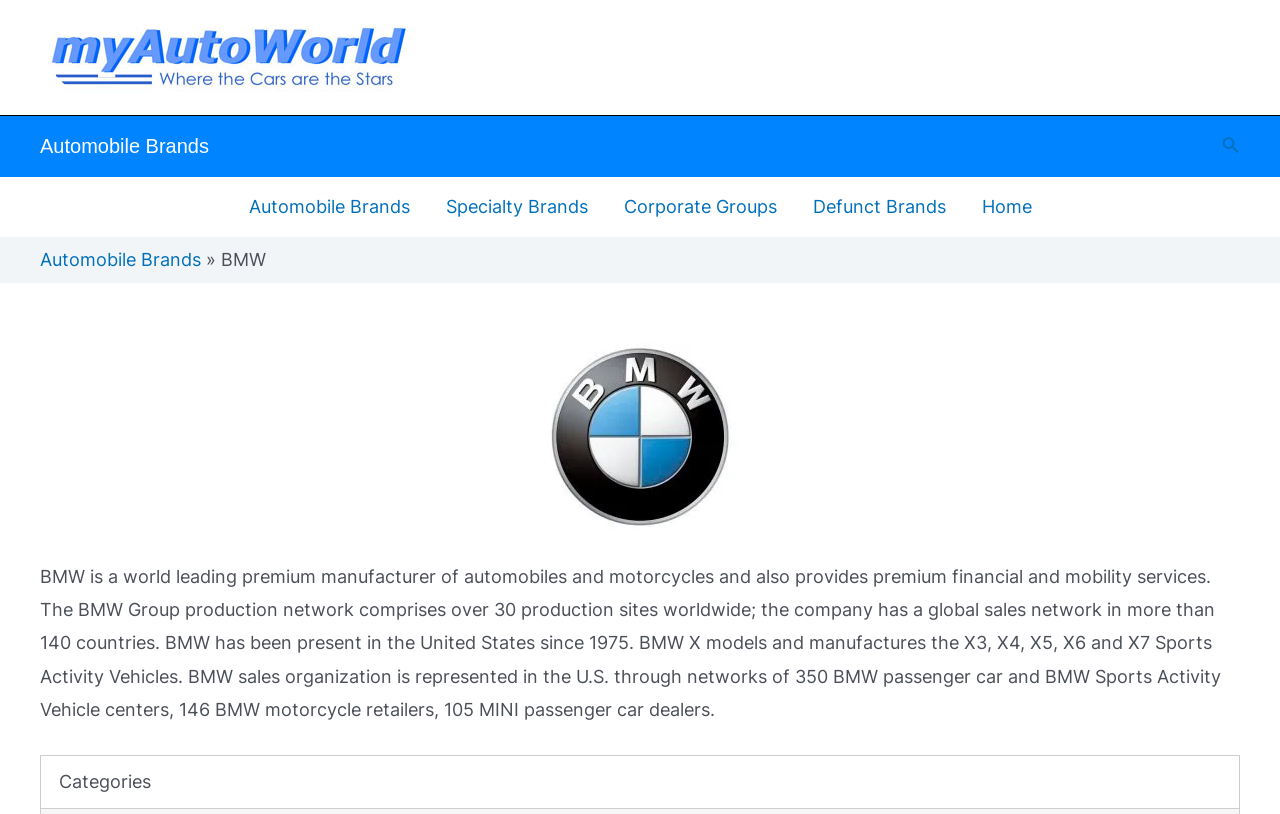Please answer the following question using a single word or phrase: 
What types of vehicles does BMW manufacture in the US?

X models